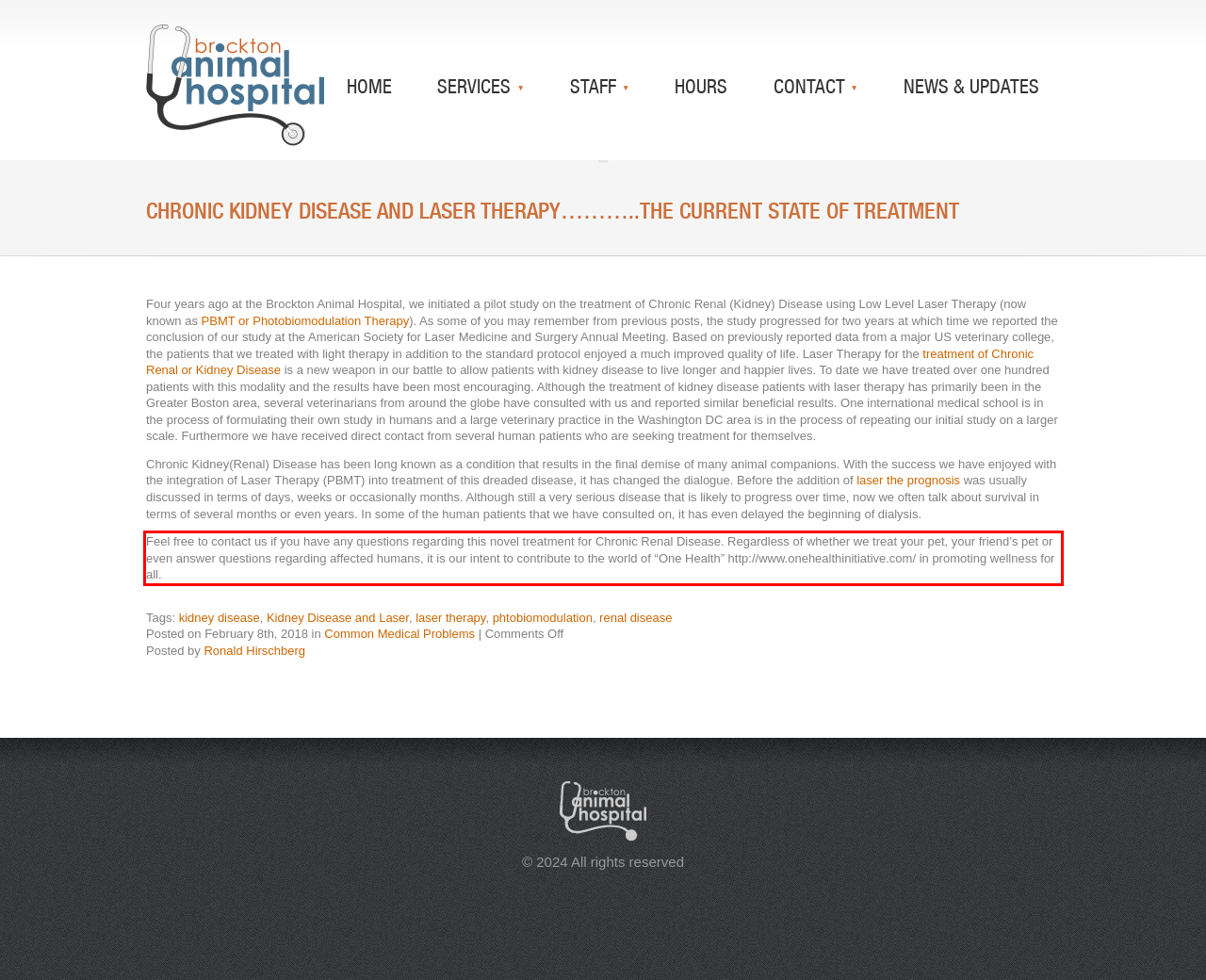Given the screenshot of the webpage, identify the red bounding box, and recognize the text content inside that red bounding box.

Feel free to contact us if you have any questions regarding this novel treatment for Chronic Renal Disease. Regardless of whether we treat your pet, your friend’s pet or even answer questions regarding affected humans, it is our intent to contribute to the world of “One Health” http://www.onehealthinitiative.com/ in promoting wellness for all.